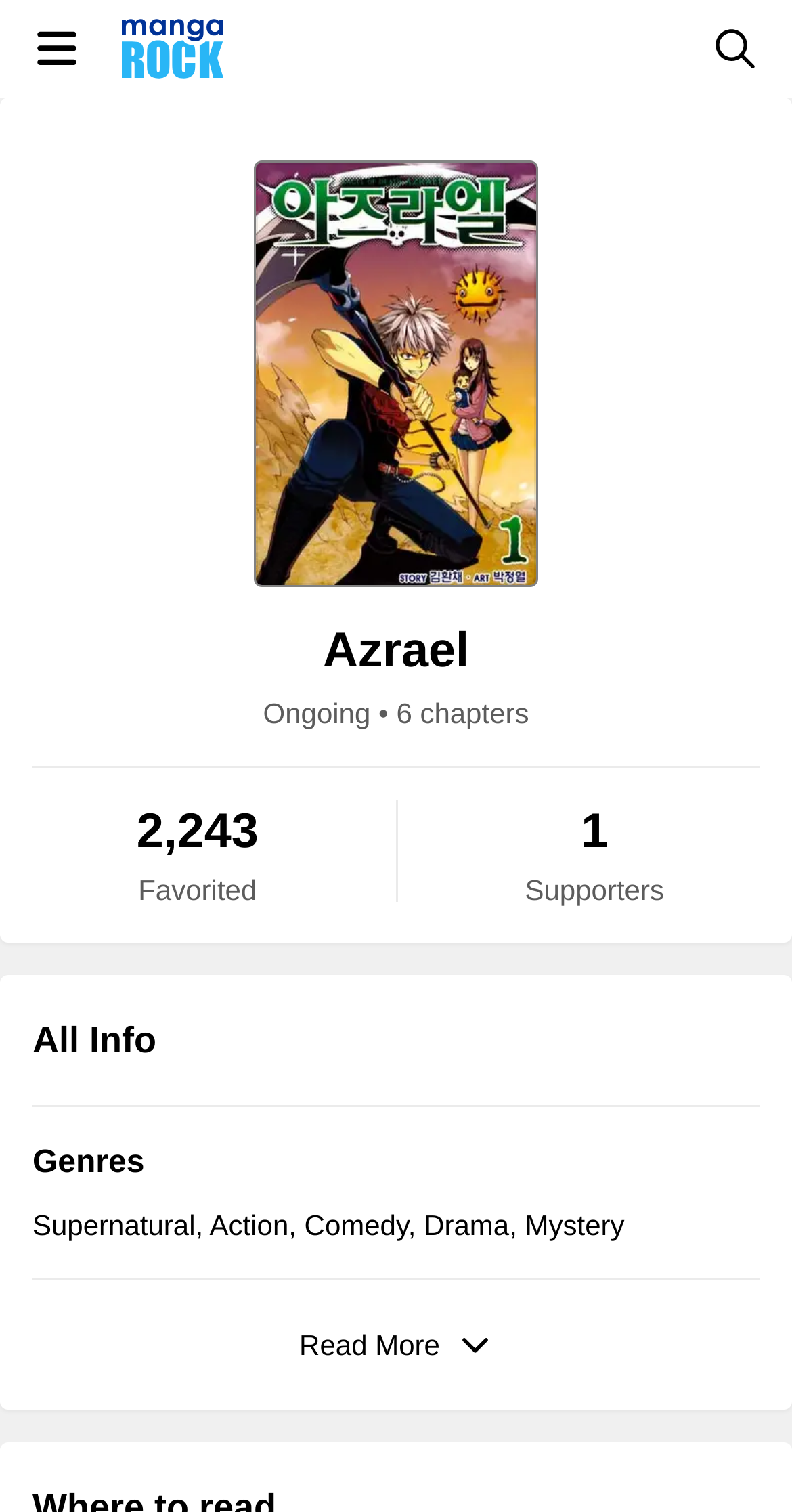Answer the question in one word or a short phrase:
What is the name of the manga?

Azrael